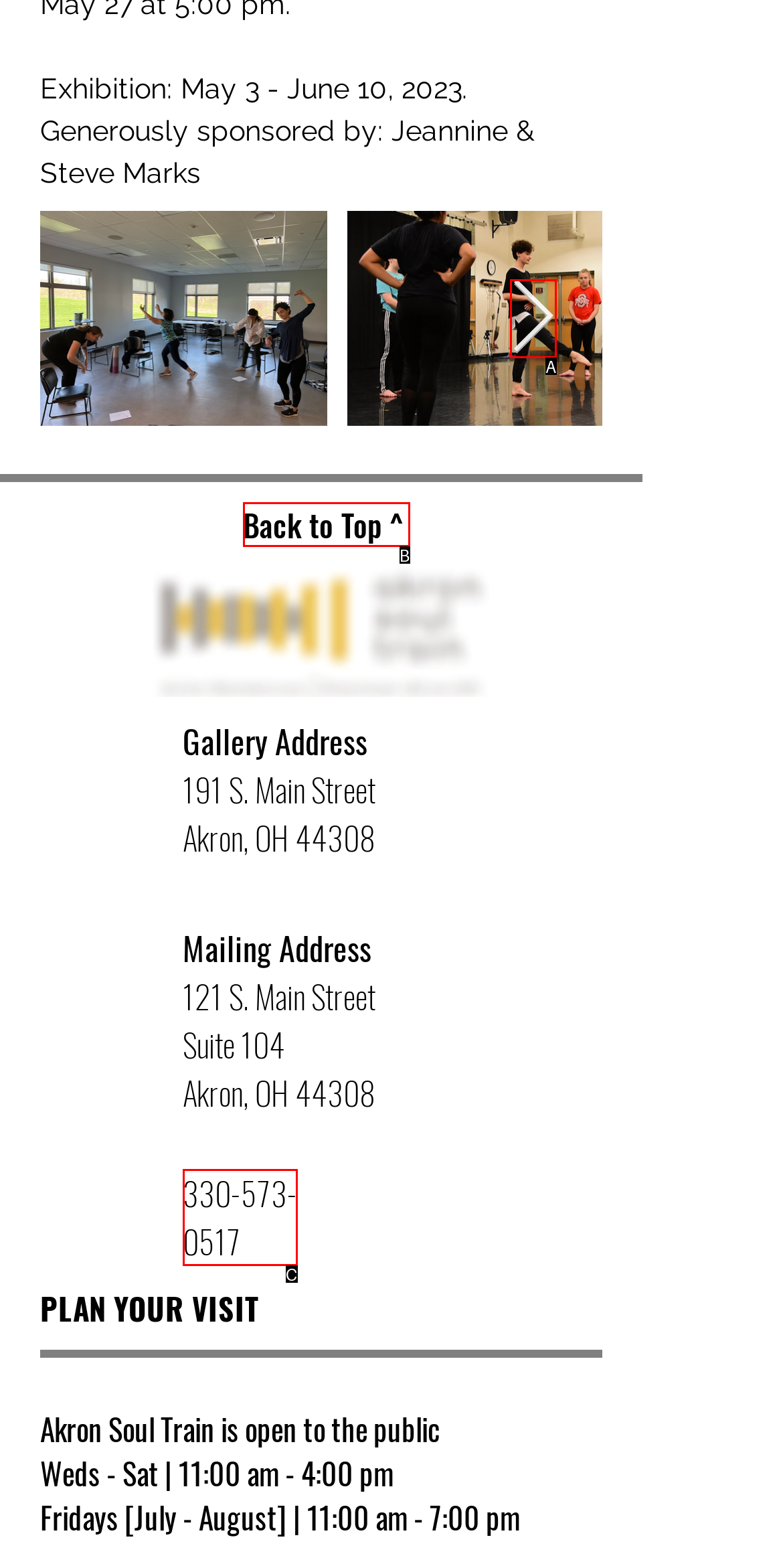Given the description: aria-label="Next Item", identify the matching HTML element. Provide the letter of the correct option.

A